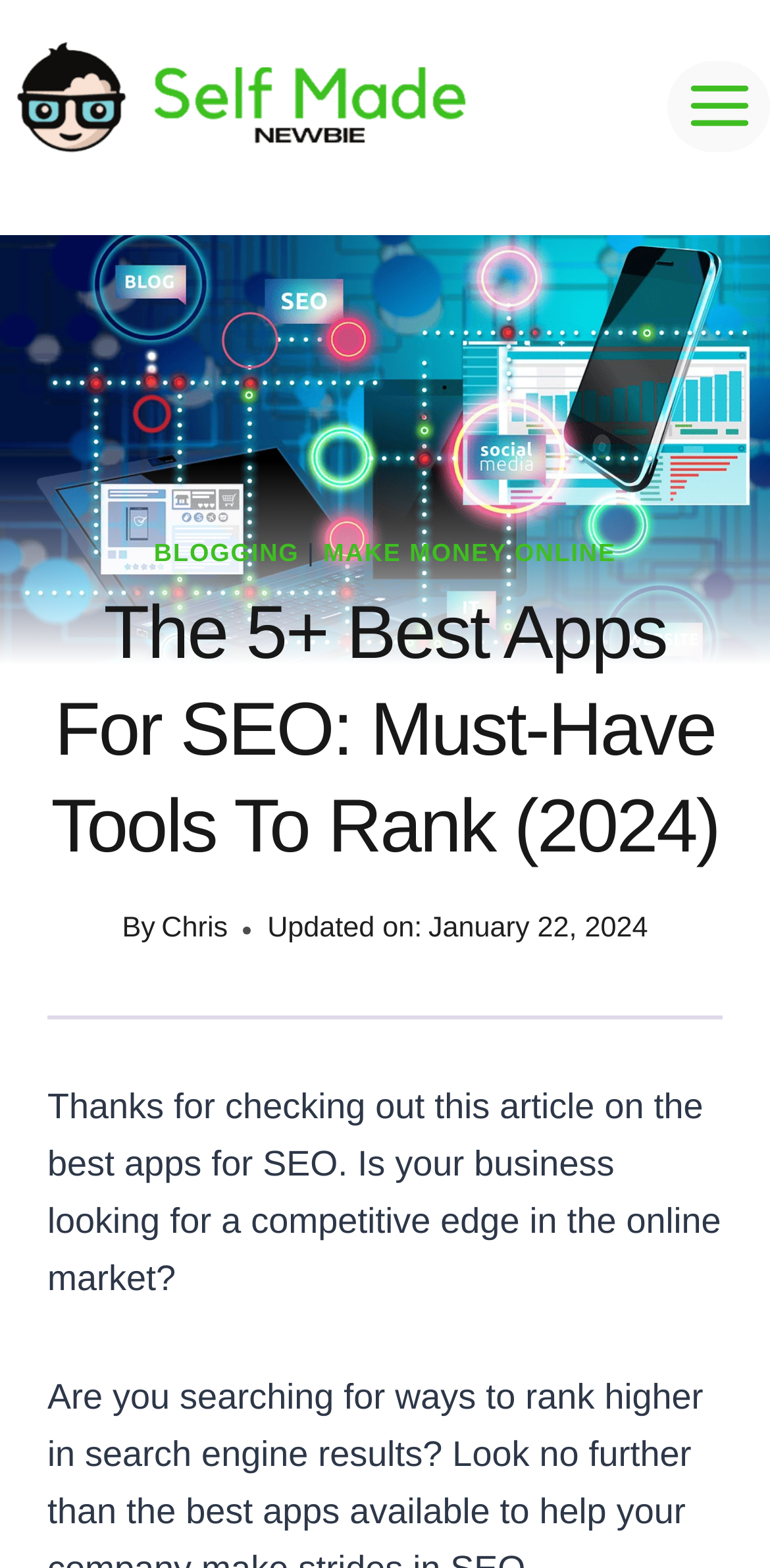What is the topic of the article?
Based on the visual information, provide a detailed and comprehensive answer.

I found the topic of the article by looking at the image description 'best apps for seo' and the heading 'The 5+ Best Apps For SEO: Must-Have Tools To Rank (2024)', indicating that the article is about the best apps for SEO.